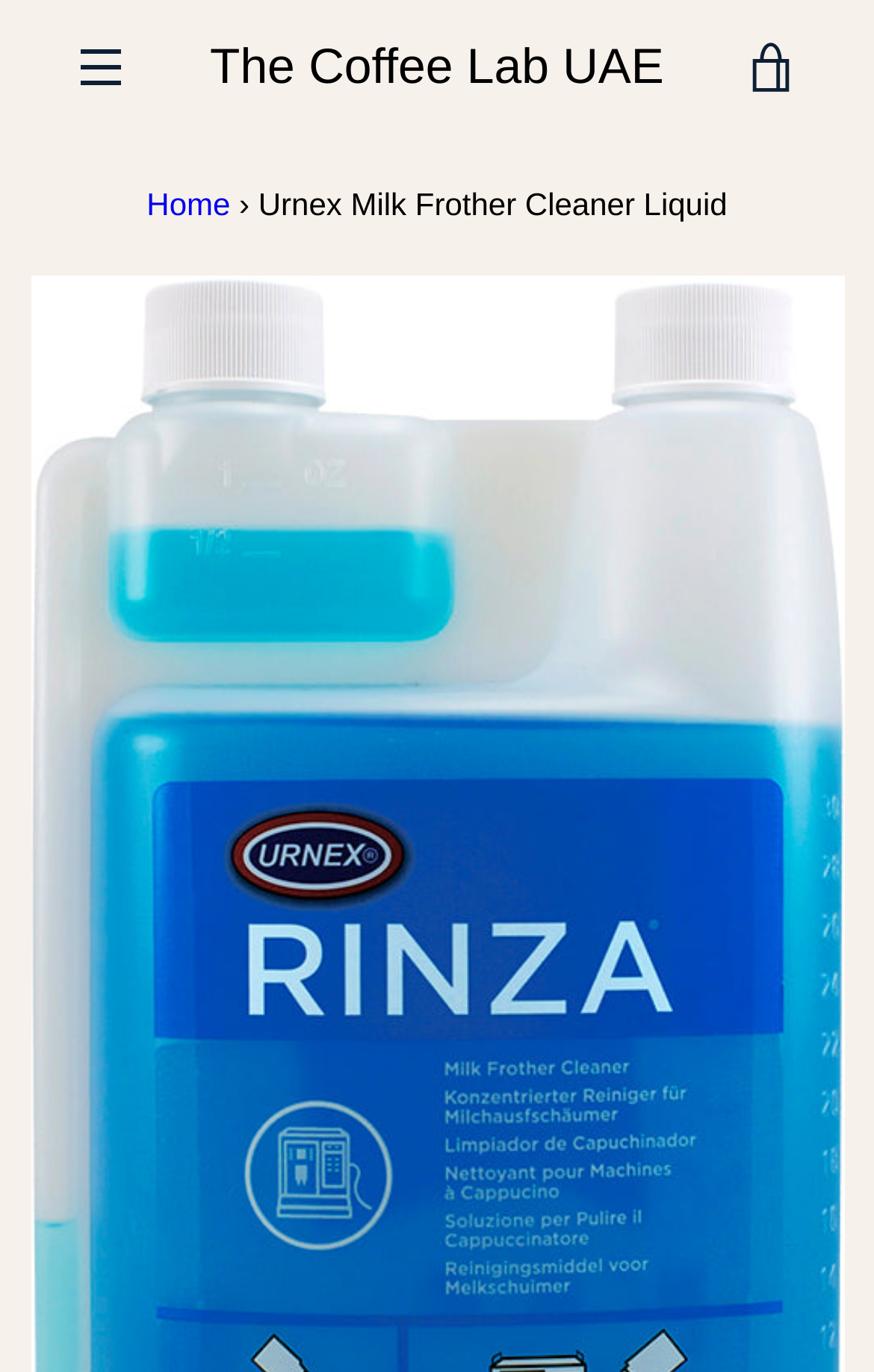What is the purpose of the textbox?
Carefully examine the image and provide a detailed answer to the question.

I determined the purpose of the textbox by looking at its label 'My email address' and its location near the 'Ok' button, which suggests that it is used to sign up for updates.